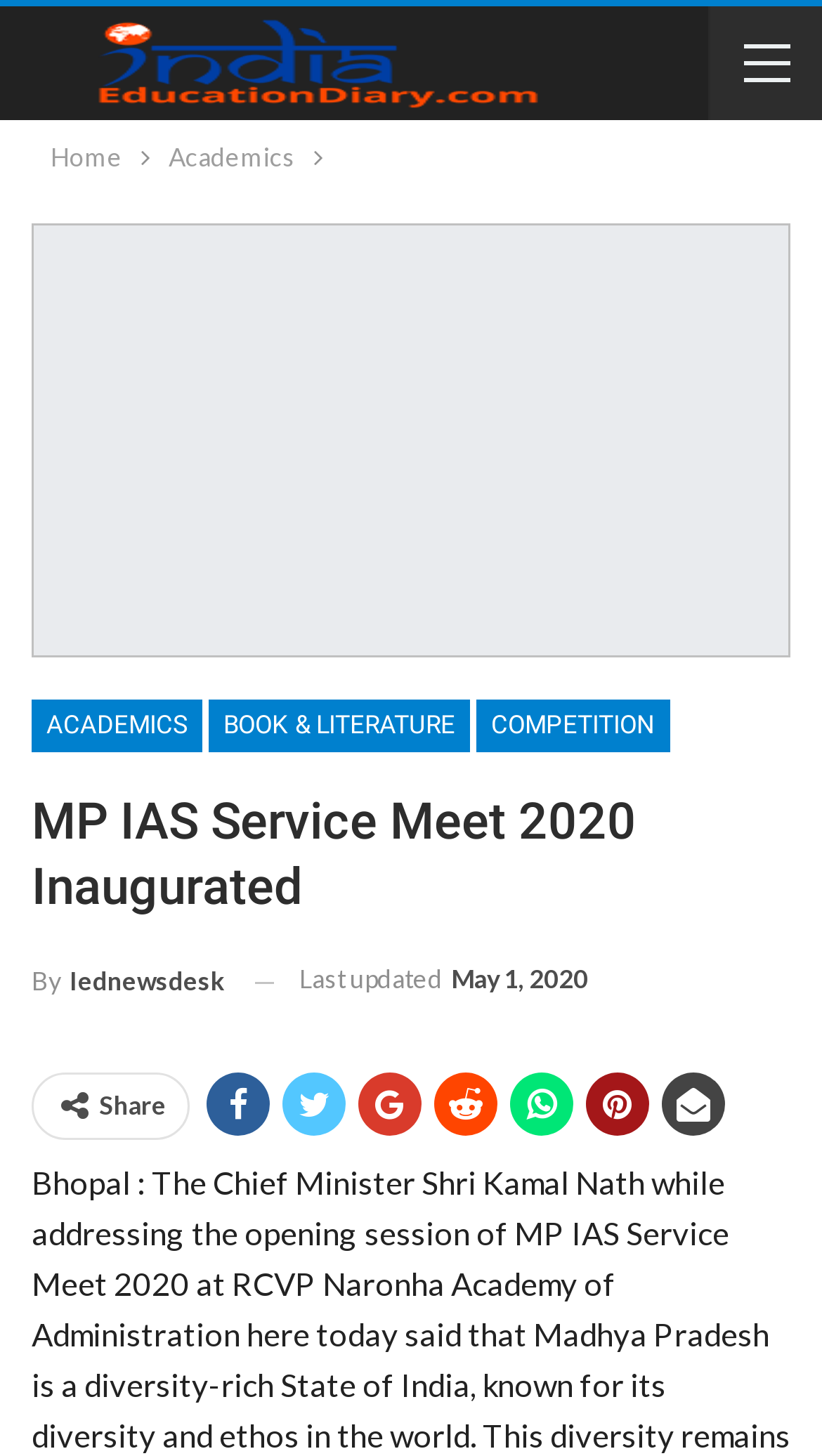Generate a comprehensive description of the contents of the webpage.

The webpage appears to be an article page from an education news website. At the top, there is a logo image with the text "India Education | Latest Education News | Global Educational News | Recent Educational News". Below the logo, there is a navigation bar with breadcrumbs, containing links to "Home" and "Academics". 

The main content of the page is an article titled "MP IAS Service Meet 2020 Inaugurated", which is a heading at the top of the article section. The article is attributed to "Iednewsdesk" and has a timestamp of "May 1, 2020". 

On the top-right side of the article section, there are social media sharing links, represented by icons, and a "Share" text. 

The article content is not explicitly described in the accessibility tree, but it likely contains text describing the event mentioned in the title.